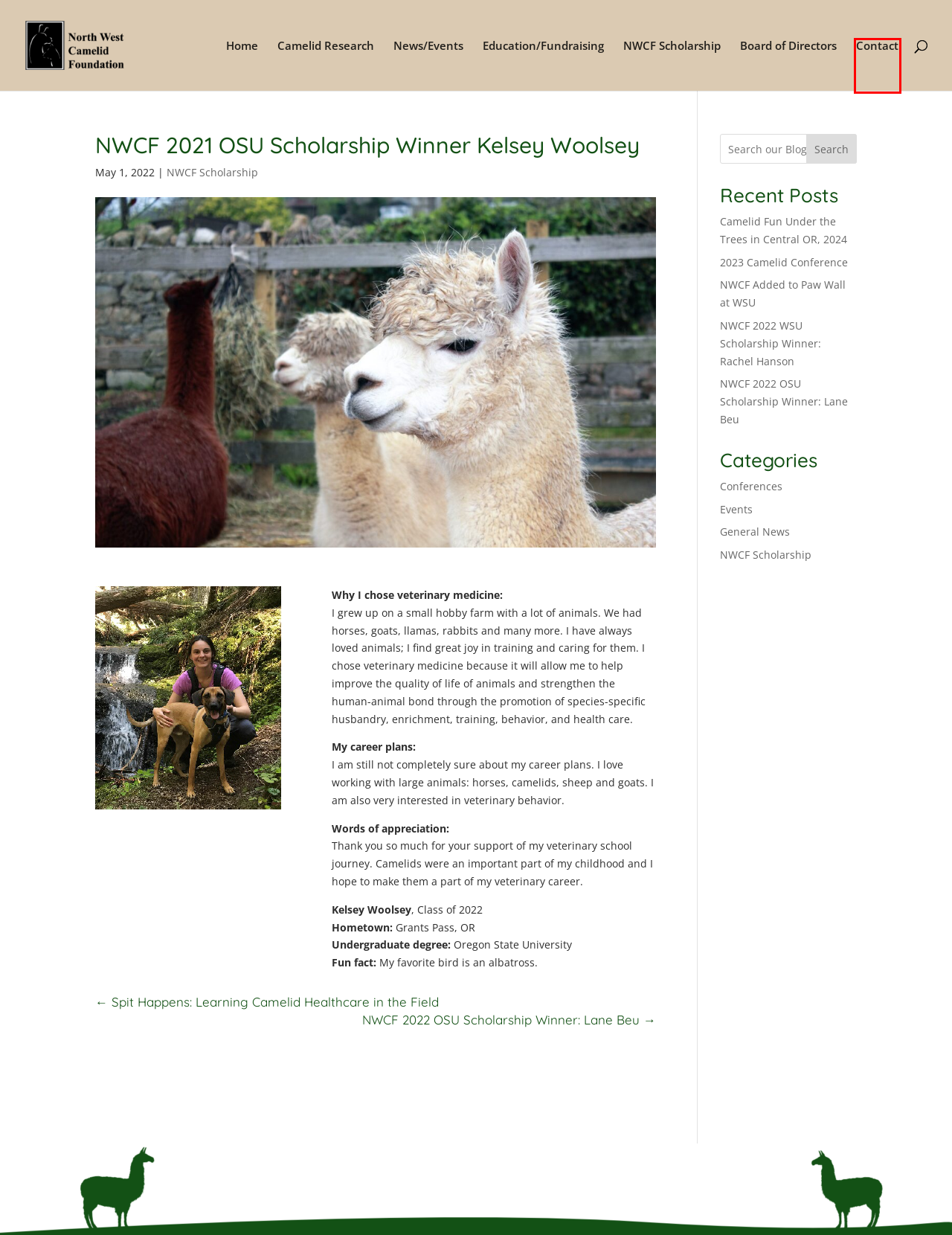You are provided a screenshot of a webpage featuring a red bounding box around a UI element. Choose the webpage description that most accurately represents the new webpage after clicking the element within the red bounding box. Here are the candidates:
A. Camelid Research - NW Camelid Foundation
B. Home - NW Camelid Foundation
C. Board of Directors - NW Camelid Foundation
D. Education and Fundraising - NW Camelid Foundation
E. NWCF 2022 OSU Scholarship Winner: Lane Beu - NW Camelid Foundation
F. NWCF Scholarship - NW Camelid Foundation
G. Contact - NW Camelid Foundation
H. News/Events - NW Camelid Foundation

G